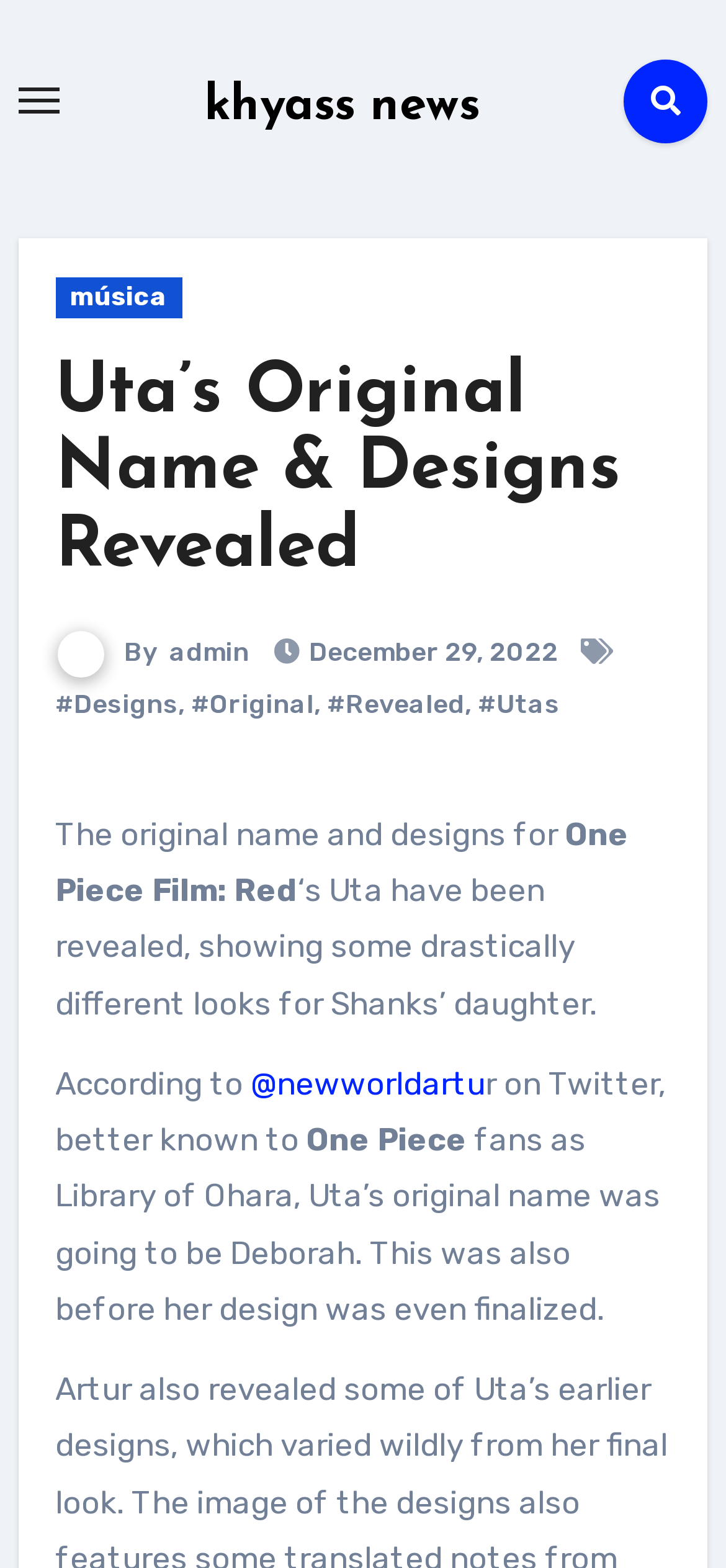Please identify the bounding box coordinates of the element's region that needs to be clicked to fulfill the following instruction: "Visit Twitter page". The bounding box coordinates should consist of four float numbers between 0 and 1, i.e., [left, top, right, bottom].

None